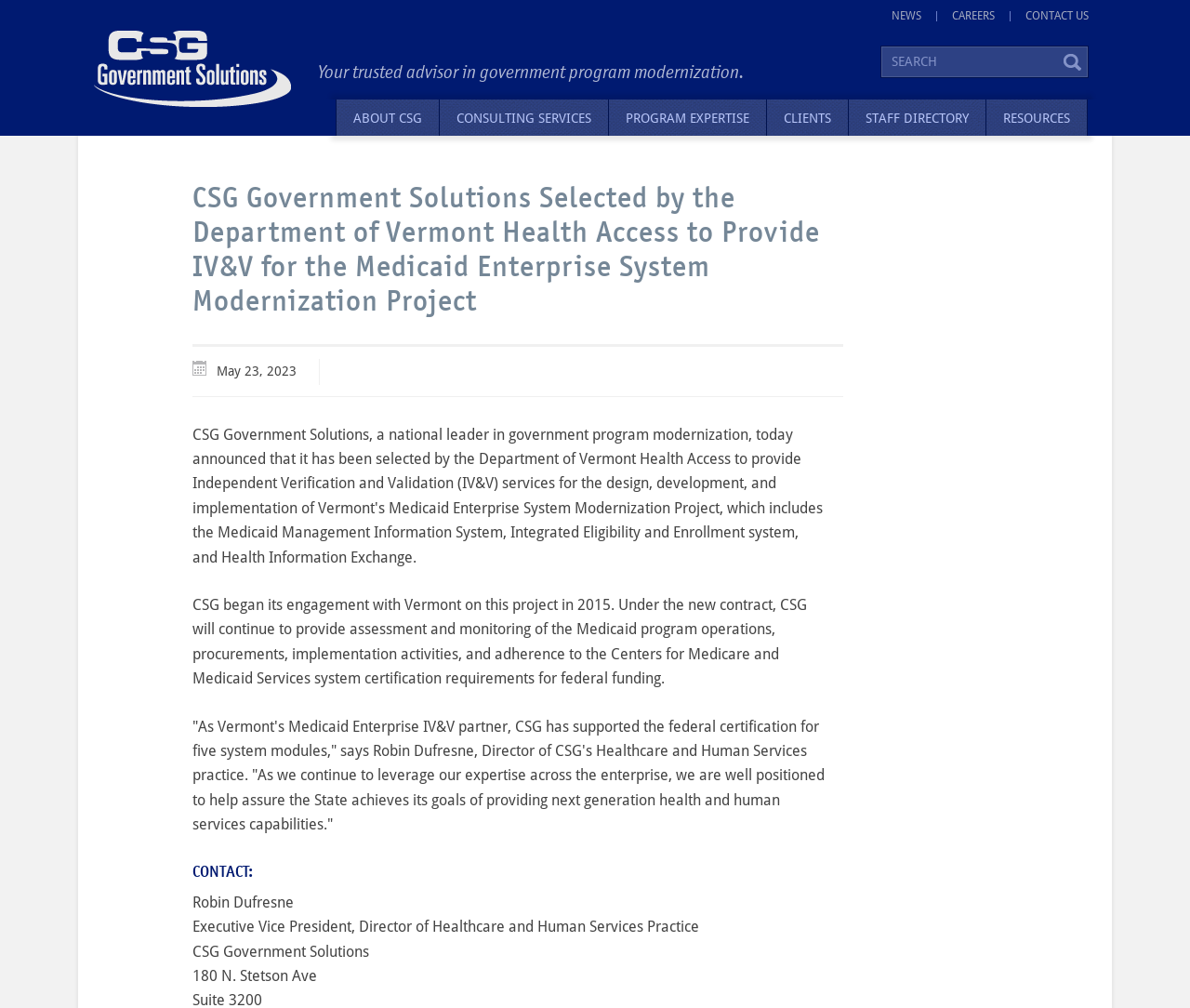Please identify the coordinates of the bounding box for the clickable region that will accomplish this instruction: "visit CSG Government Solutions homepage".

[0.079, 0.03, 0.245, 0.106]